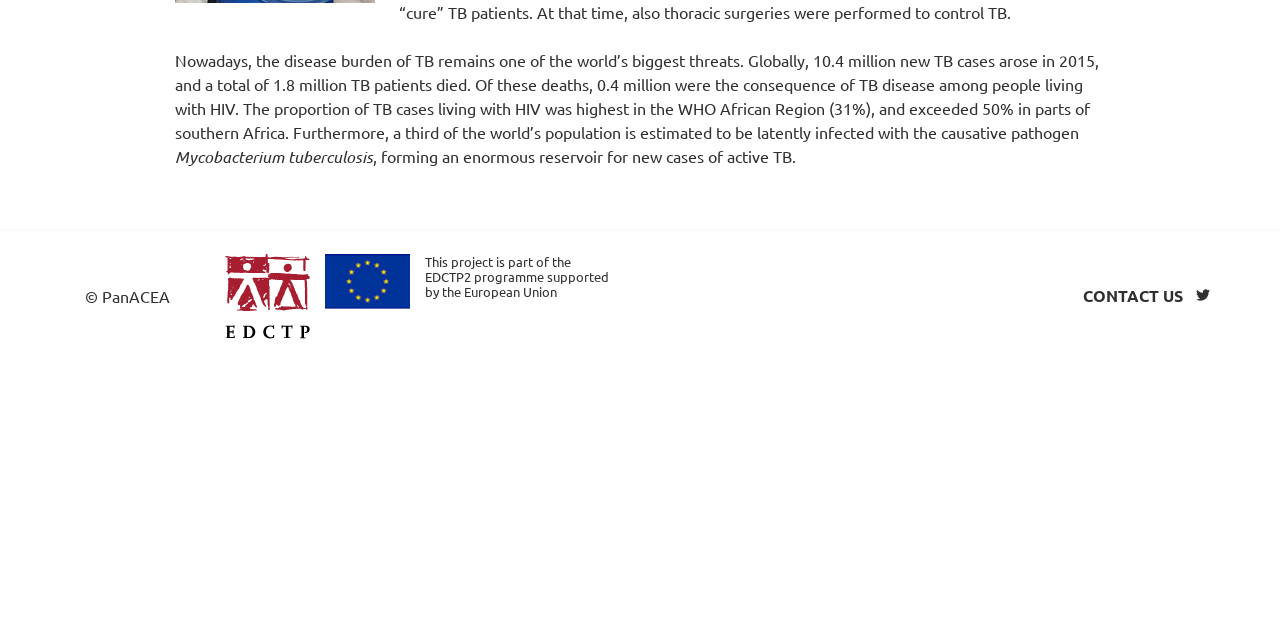Provide the bounding box coordinates of the HTML element this sentence describes: "alt="edctp"".

[0.176, 0.503, 0.242, 0.534]